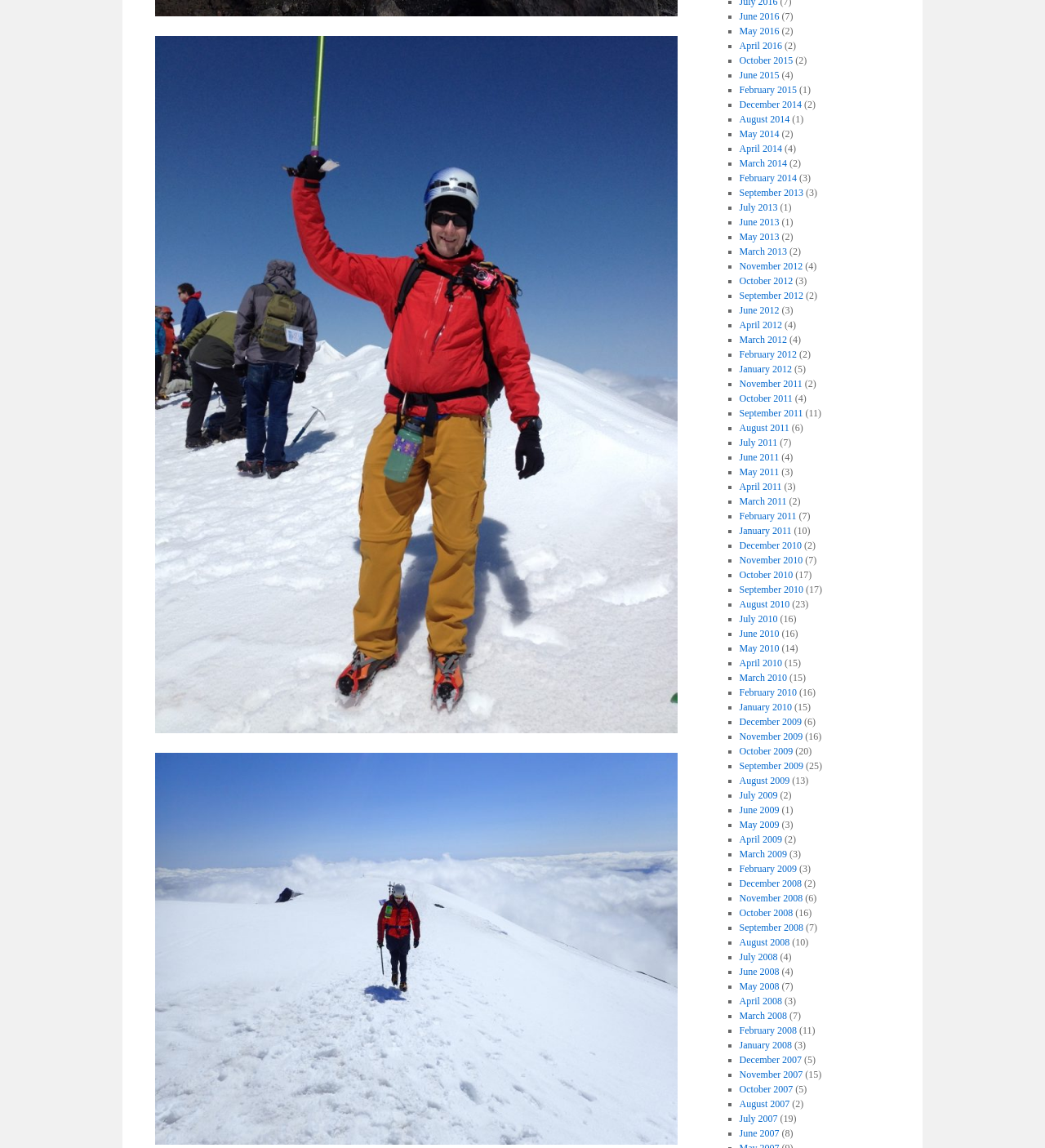Can you find the bounding box coordinates for the element that needs to be clicked to execute this instruction: "Read about 'Massage to Help Heal Your Relationships?'"? The coordinates should be given as four float numbers between 0 and 1, i.e., [left, top, right, bottom].

None